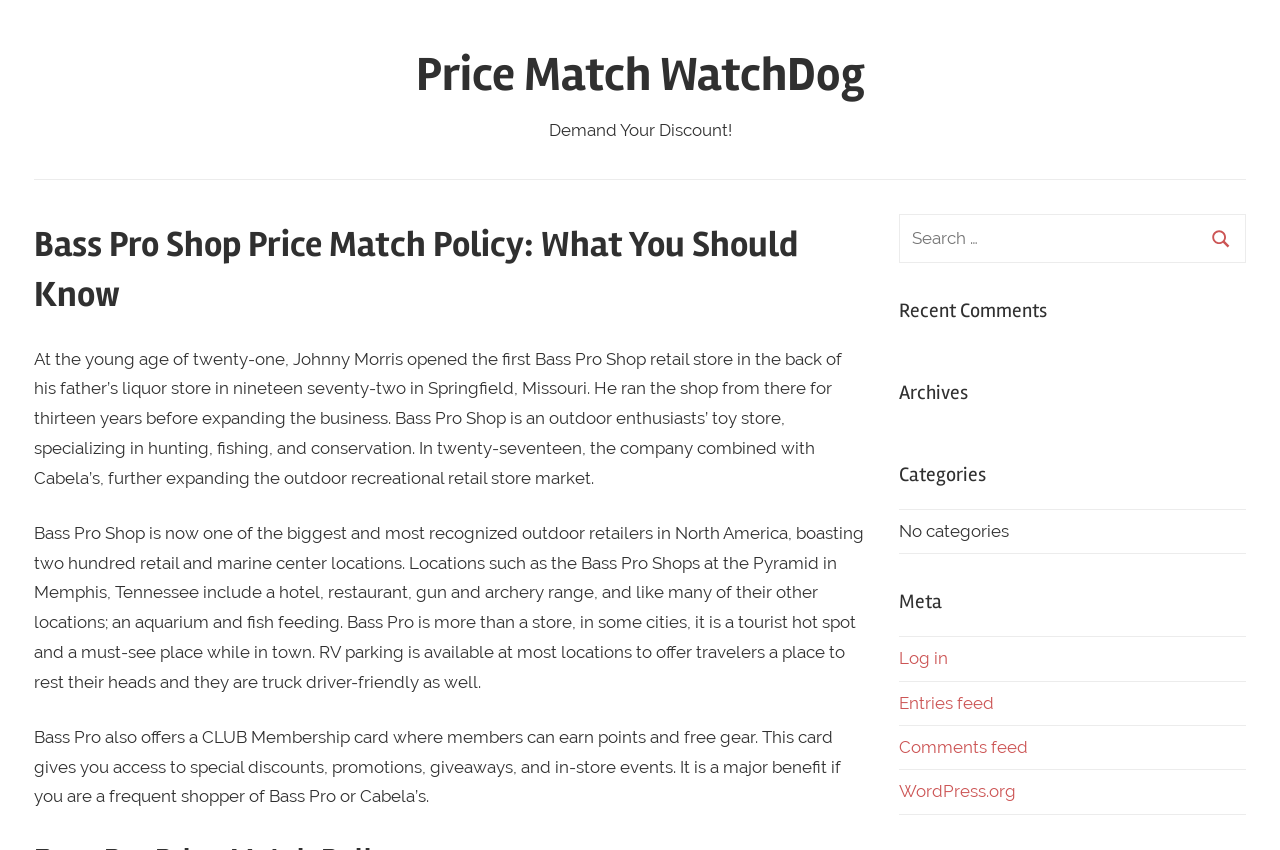Can you specify the bounding box coordinates of the area that needs to be clicked to fulfill the following instruction: "Leave a comment on the article"?

None